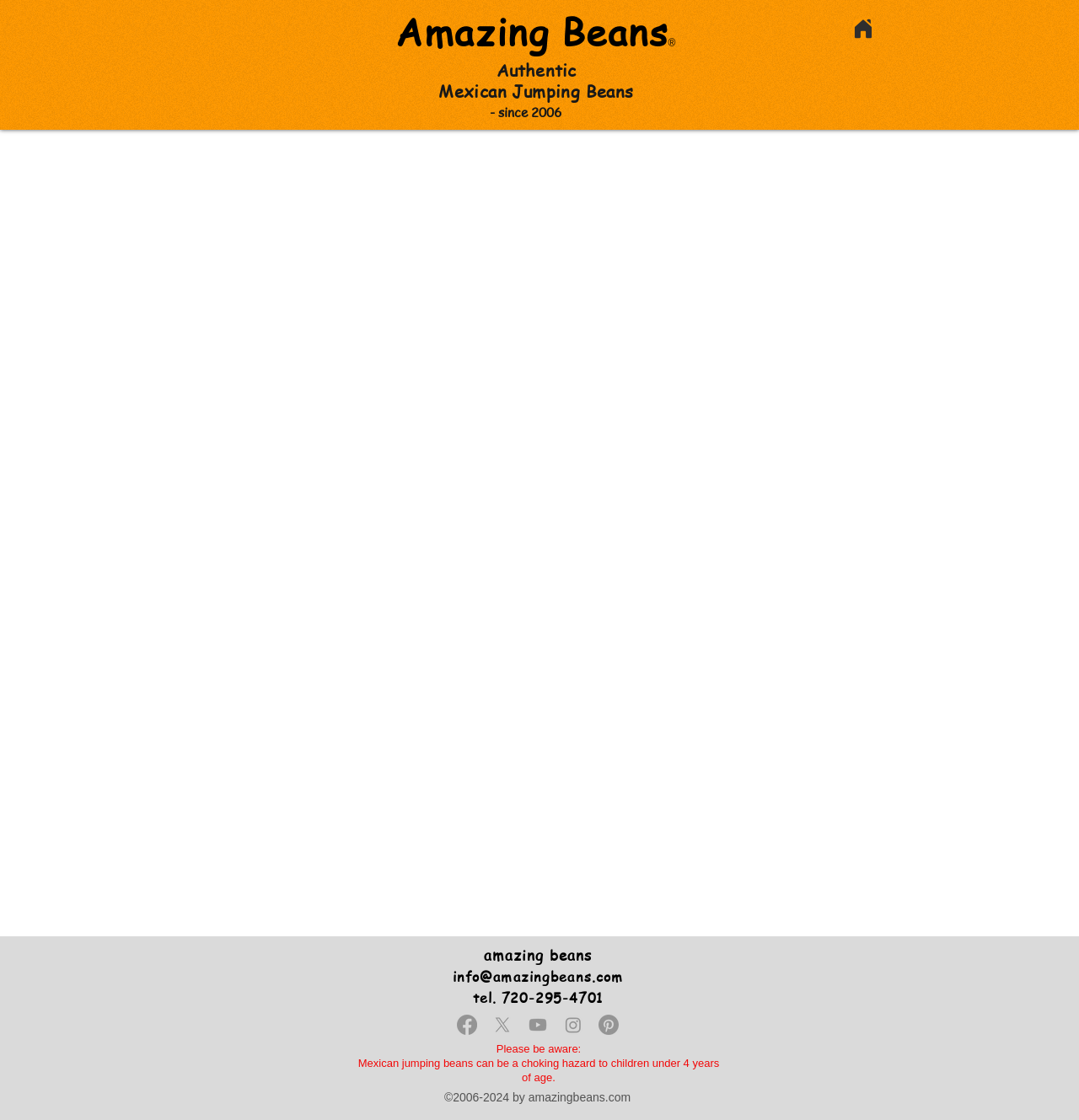Please find the bounding box coordinates of the element that needs to be clicked to perform the following instruction: "Go to the Home page". The bounding box coordinates should be four float numbers between 0 and 1, represented as [left, top, right, bottom].

[0.791, 0.017, 0.809, 0.035]